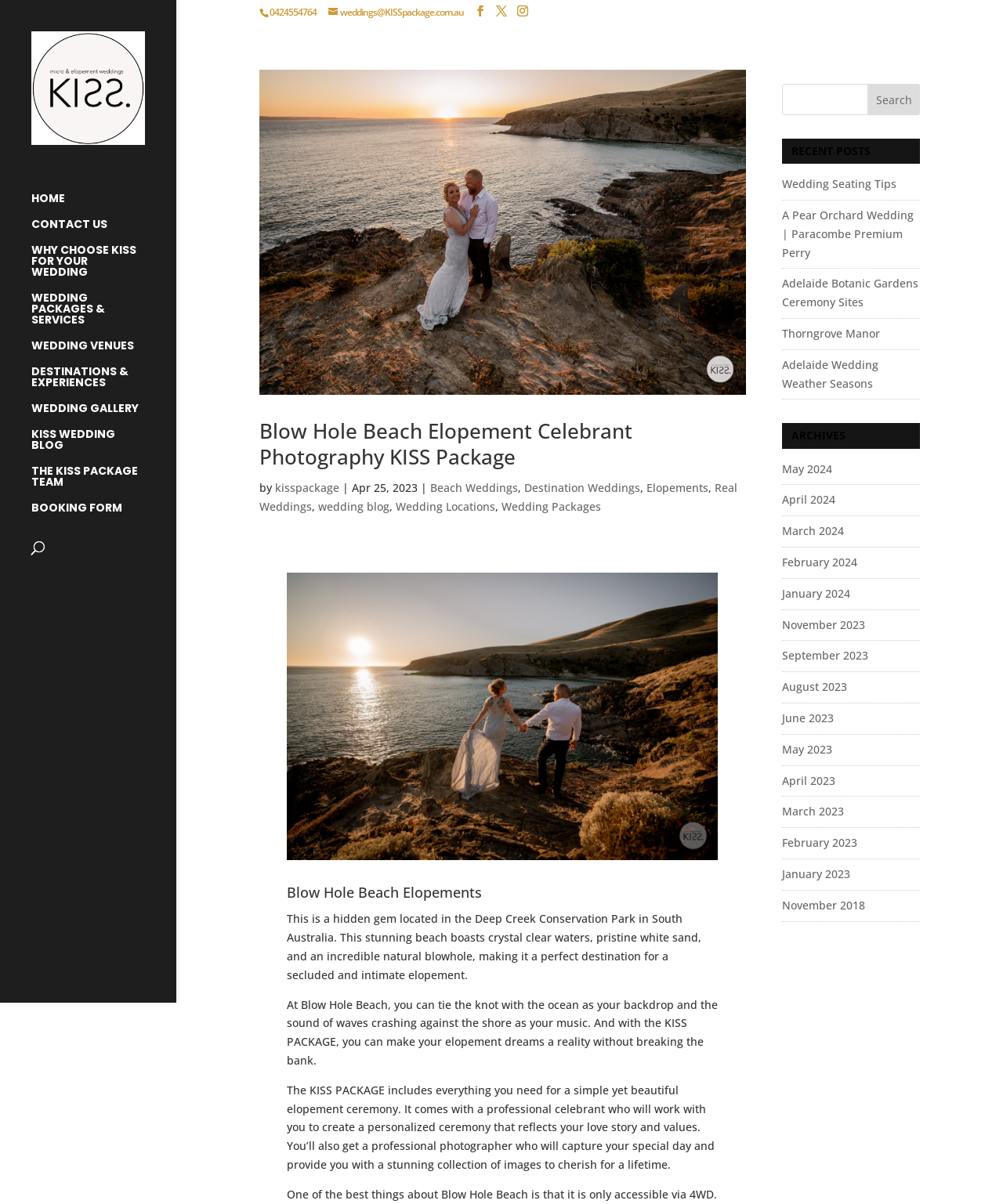Specify the bounding box coordinates of the area that needs to be clicked to achieve the following instruction: "Search for wedding packages".

[0.78, 0.07, 0.918, 0.096]